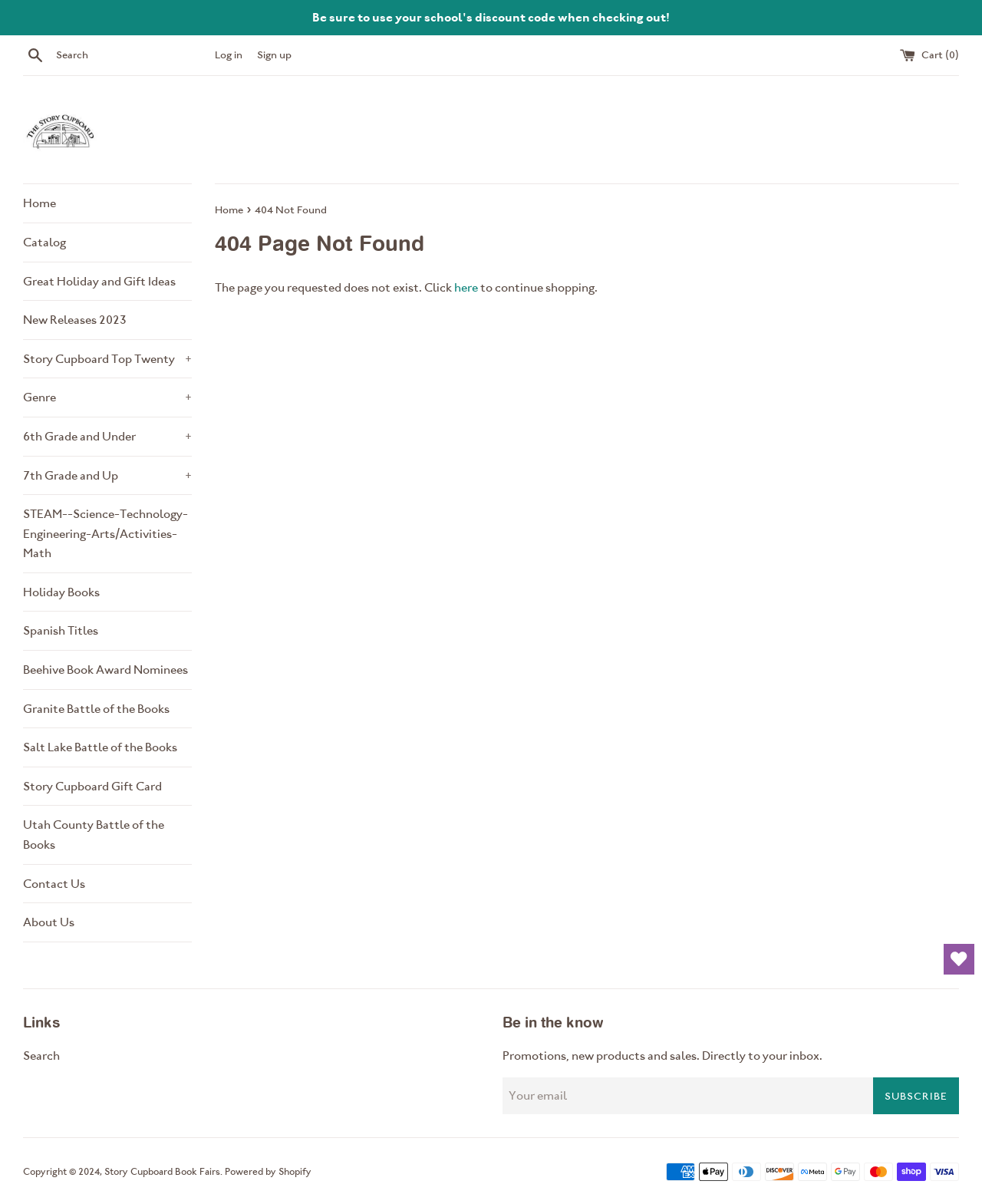What is the call-to-action for the newsletter subscription?
From the details in the image, answer the question comprehensively.

The call-to-action for the newsletter subscription is the button with the text 'SUBSCRIBE', located below the text 'Promotions, new products and sales. Directly to your inbox.' This suggests that users can subscribe to the newsletter by clicking this button.